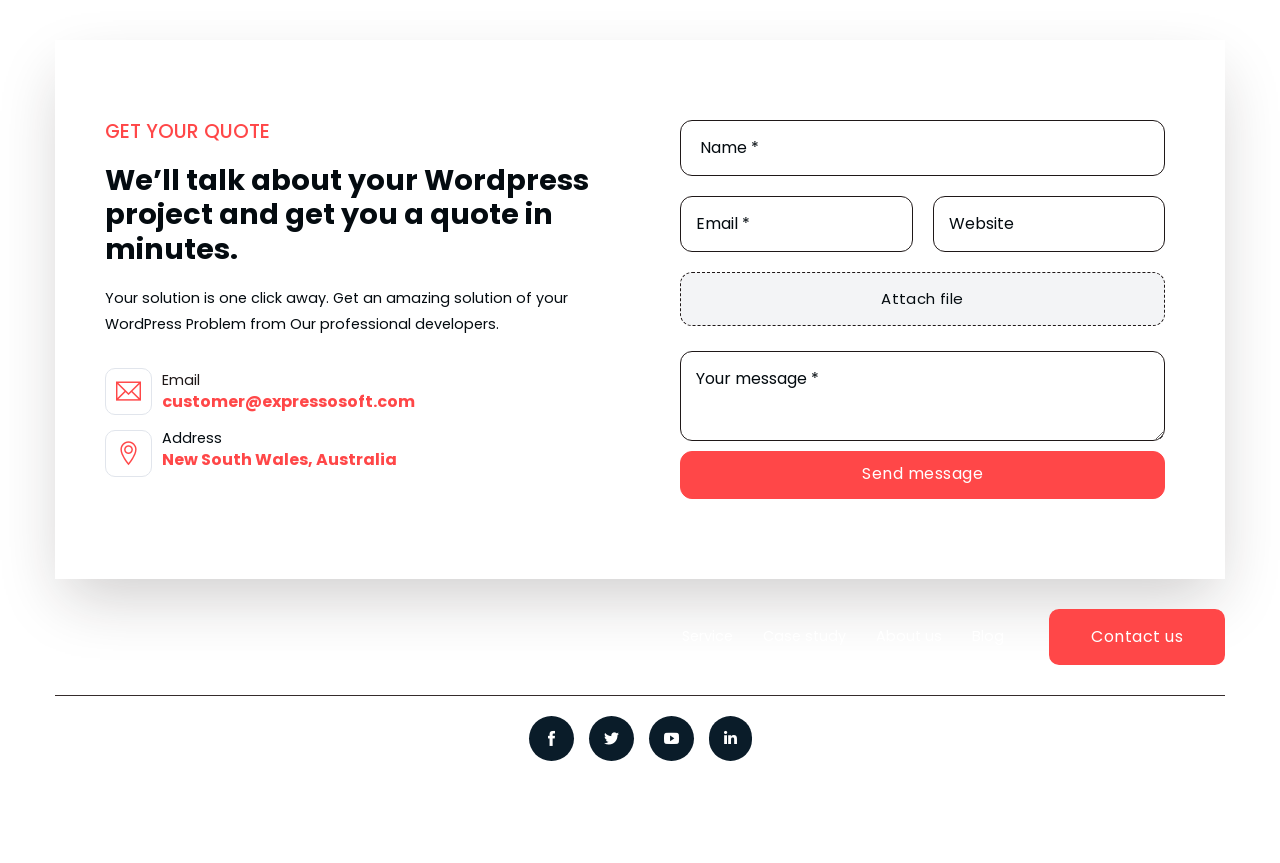Provide a brief response to the question below using a single word or phrase: 
What is the company's email address?

customer@expressosoft.com